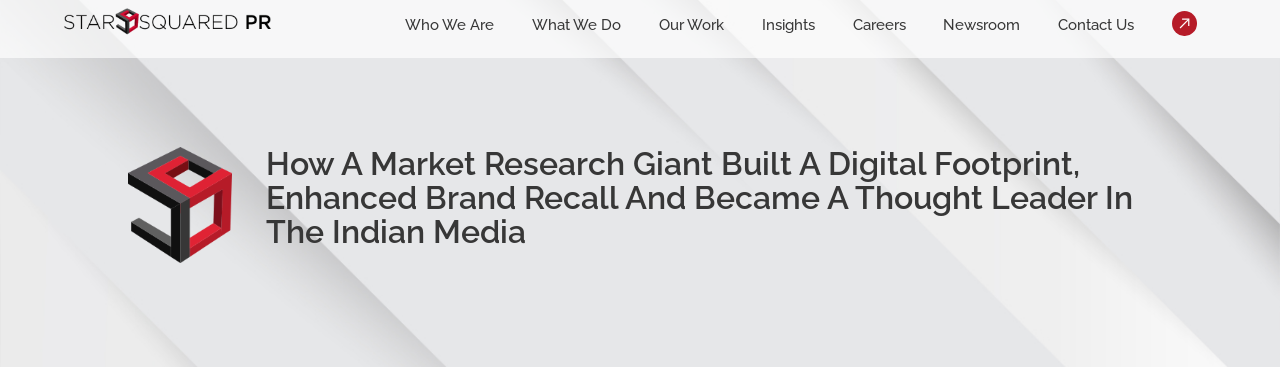Describe all the elements and aspects of the image comprehensively.

The image showcases a prominent header on the website of Starsquared PR, featuring an eye-catching logo alongside a powerful title. The logo, encapsulated in a modern geometric design, combines shades of red, black, and white, reflecting a sleek and professional aesthetic. Below the logo, the heading reads: "How A Market Research Giant Built A Digital Footprint, Enhanced Brand Recall And Became A Thought Leader In The Indian Media," emphasizing the core focus of a case study or article. The overall design is clean and contemporary, setting a serious yet innovative tone for the content that follows. The background incorporates subtle gray patterns, adding depth without overwhelming the text, making it easy for visitors to engage with the critical insights presented.